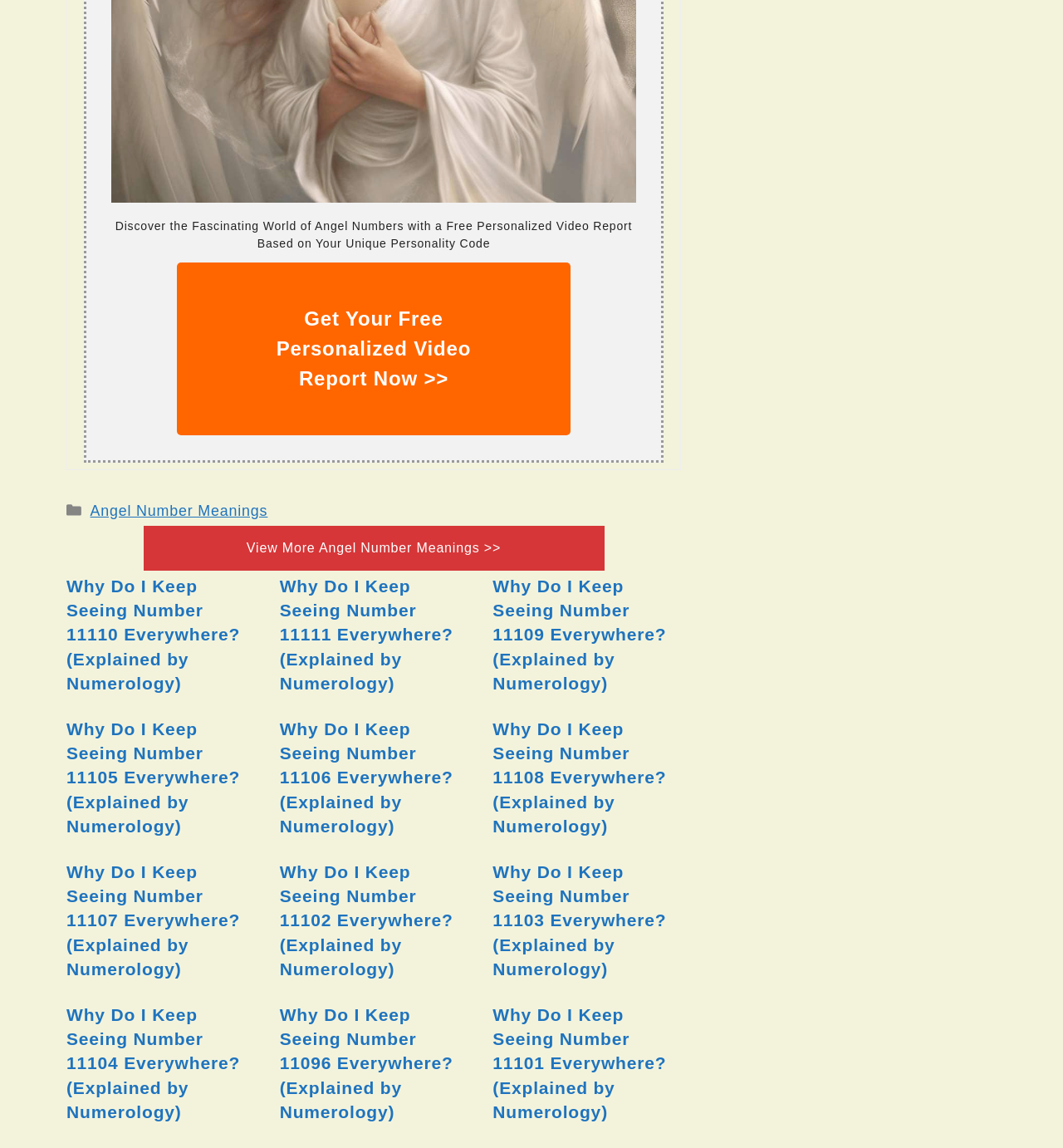How many links are there in the footer section?
Using the picture, provide a one-word or short phrase answer.

2